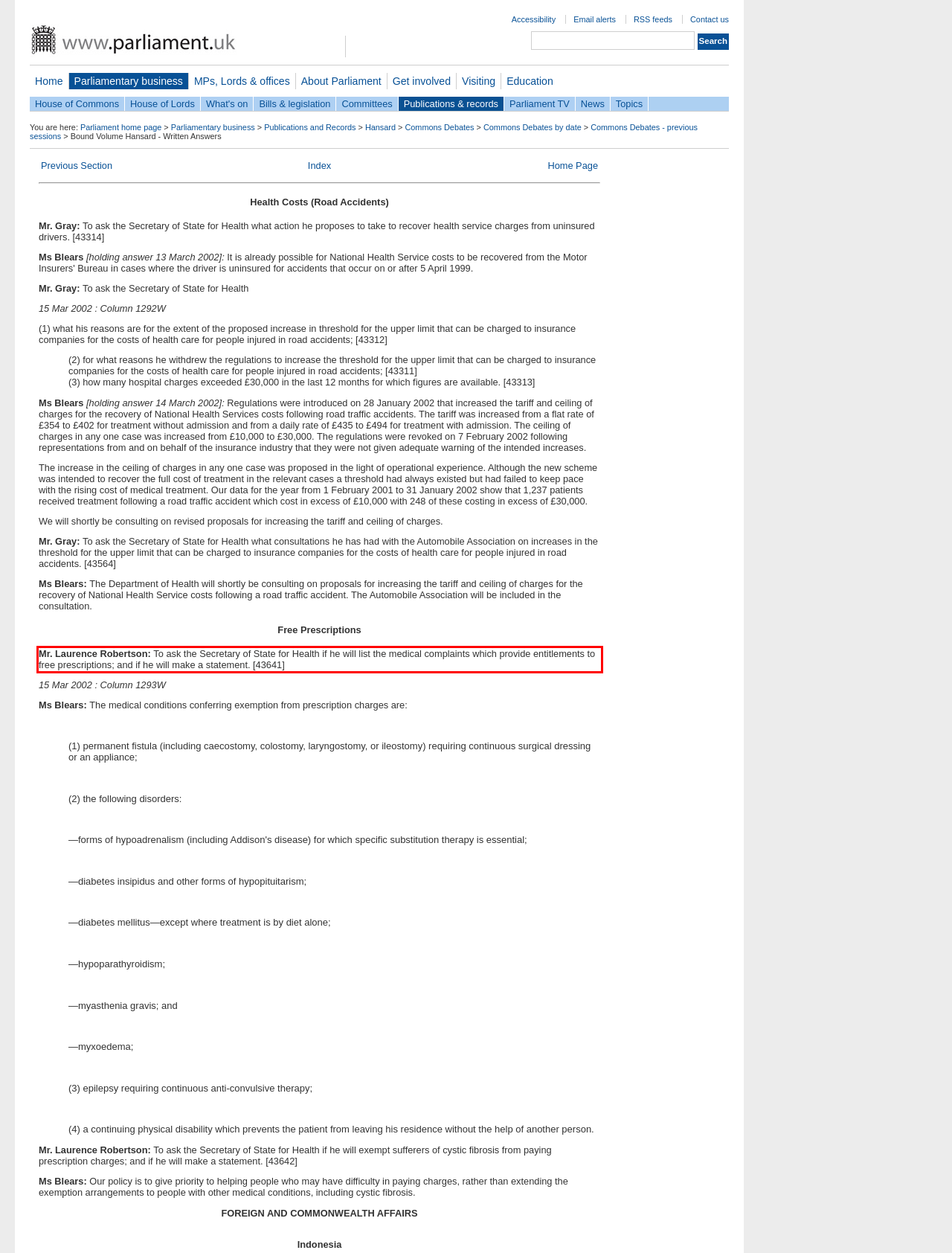Using the provided webpage screenshot, recognize the text content in the area marked by the red bounding box.

Mr. Laurence Robertson: To ask the Secretary of State for Health if he will list the medical complaints which provide entitlements to free prescriptions; and if he will make a statement. [43641]